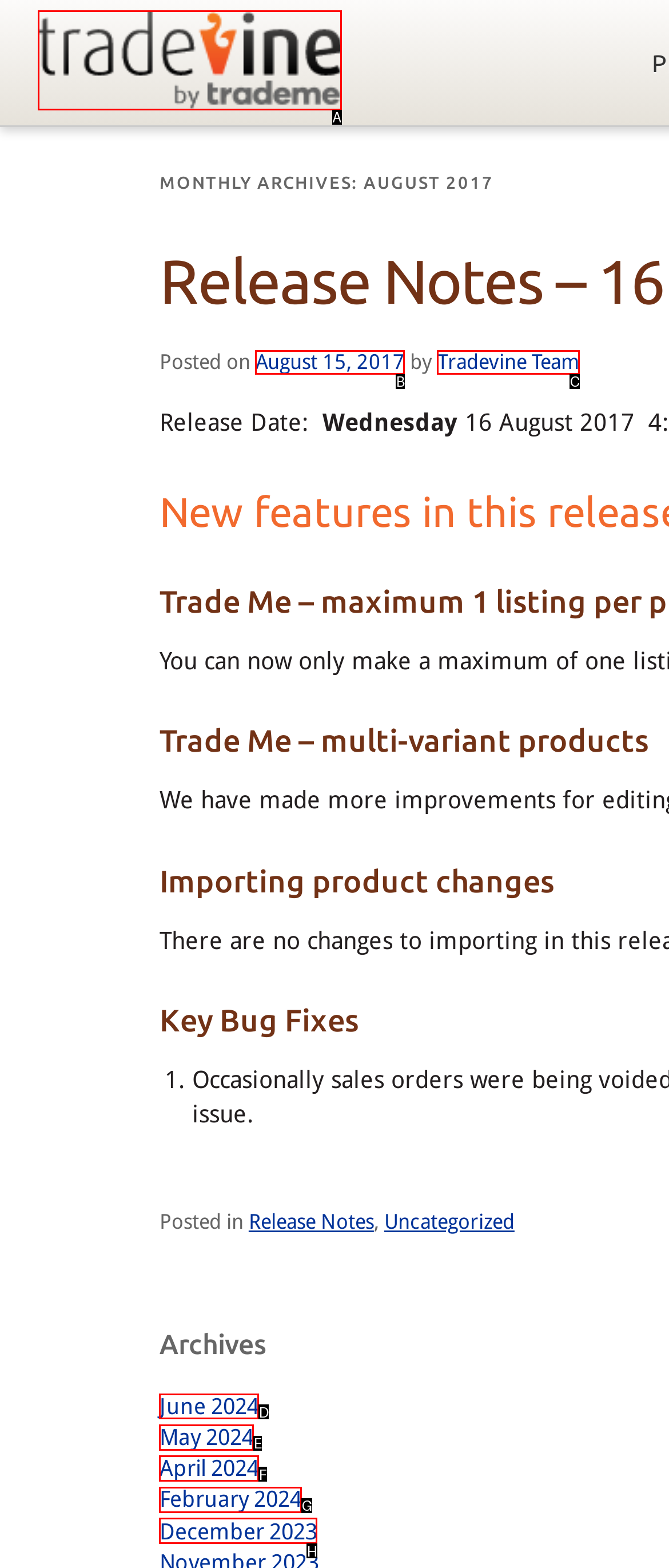Which HTML element should be clicked to perform the following task: go to June 2024 page
Reply with the letter of the appropriate option.

D